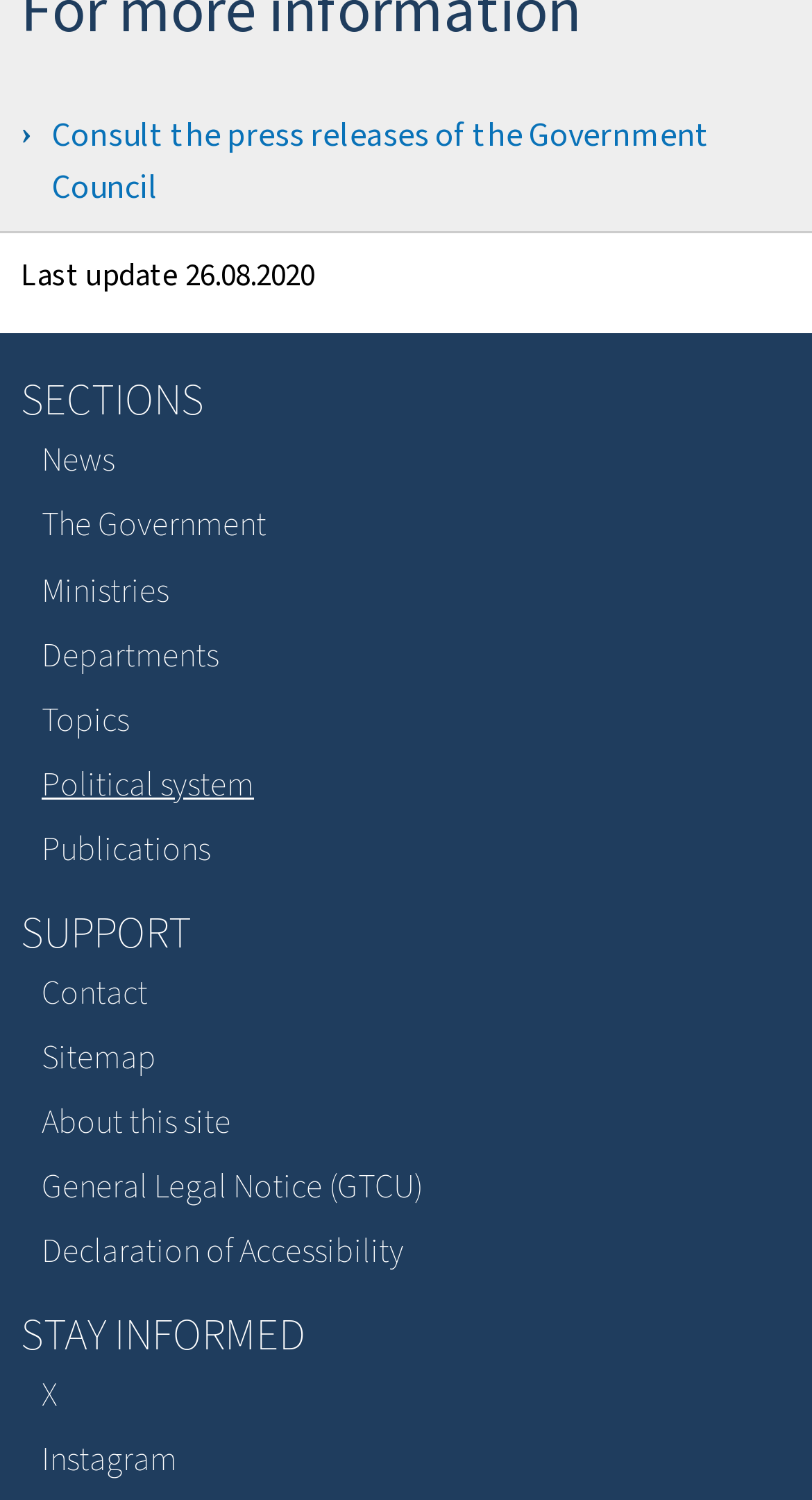How many links are in the navigation menu?
Provide a one-word or short-phrase answer based on the image.

7